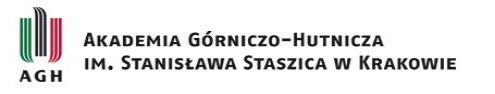Create a detailed narrative of what is happening in the image.

The image features the logo of the Akademia Górniczo-Hutnicza (AGH), formally known as the Akademia Górniczo-Hutnicza im. Stanisława Staszica w Krakowie. This prestigious institution, located in Kraków, Poland, is renowned for its programs in mining, metallurgy, and various engineering fields. The logo prominently displays the acronym "AGH," accompanied by stylized graphics that reflect the university's commitment to education and innovation in the sciences and engineering disciplines. The design incorporates elements that symbolize the university's rich heritage and academic excellence.